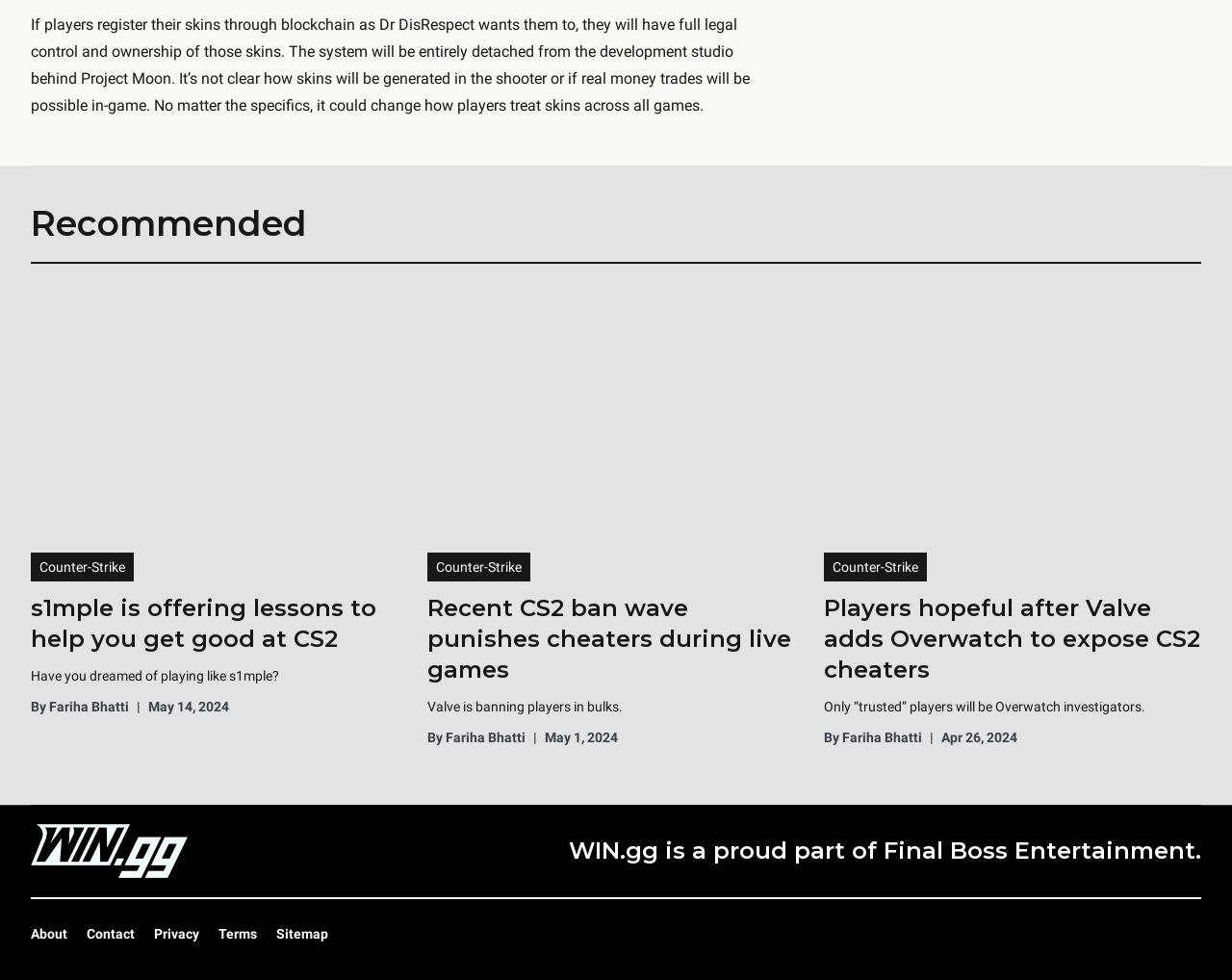Please identify the coordinates of the bounding box that should be clicked to fulfill this instruction: "Explore the 'About' section".

[0.025, 0.943, 0.055, 0.963]